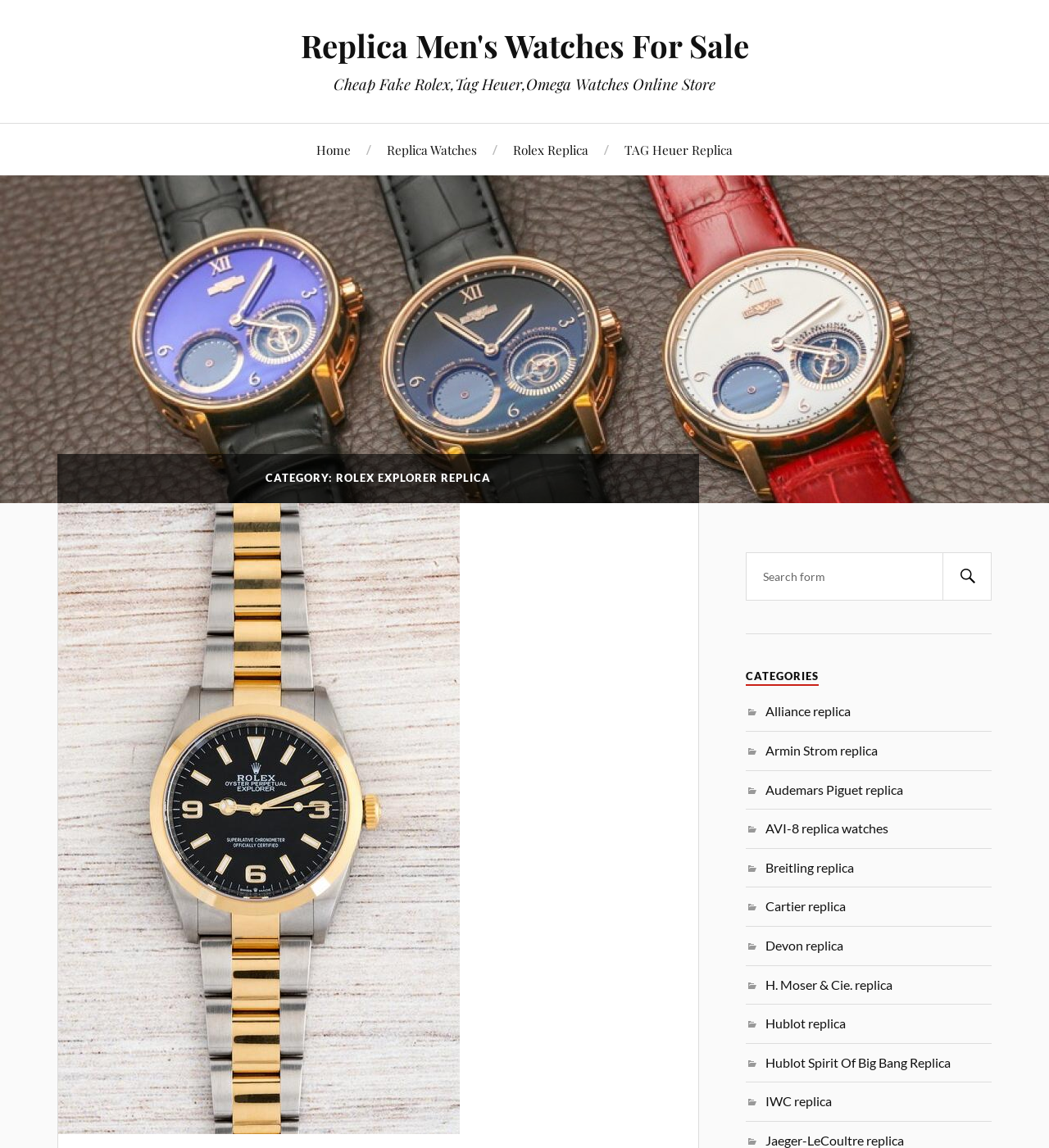How many categories of watches are listed?
Look at the image and respond with a one-word or short-phrase answer.

Multiple